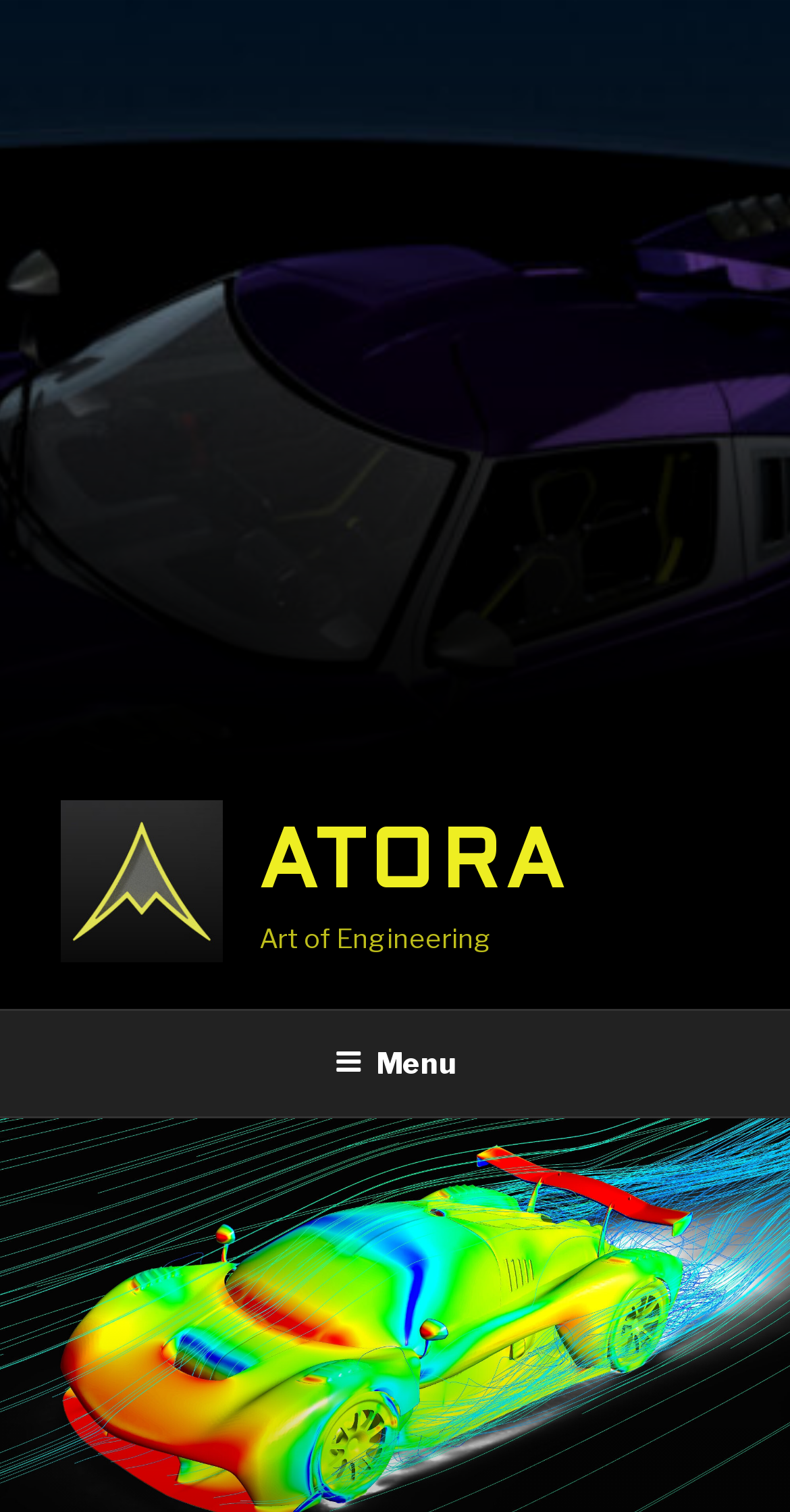What is the function of the link at the top left?
Please provide a single word or phrase based on the screenshot.

Skip to content